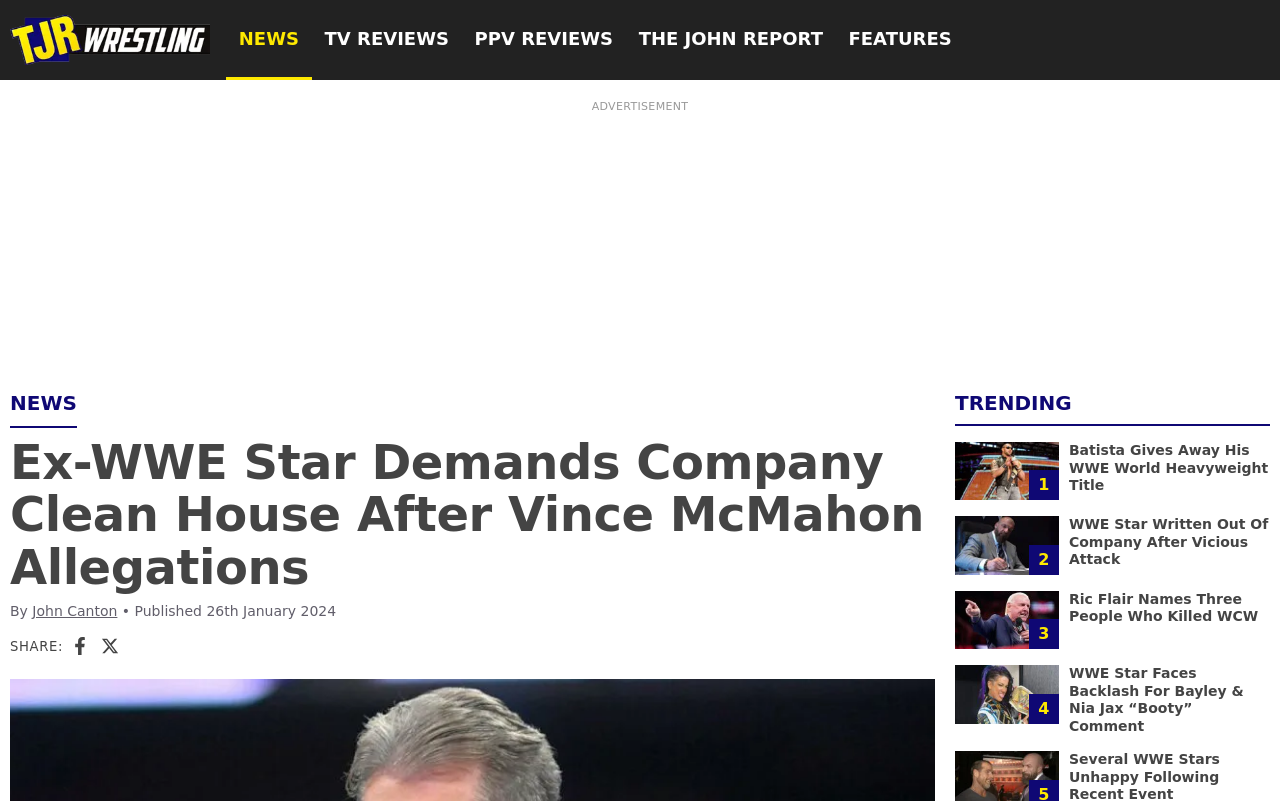What is the title of the main article?
Based on the image, give a concise answer in the form of a single word or short phrase.

Ex-WWE Star Demands Company Clean House After Vince McMahon Allegations